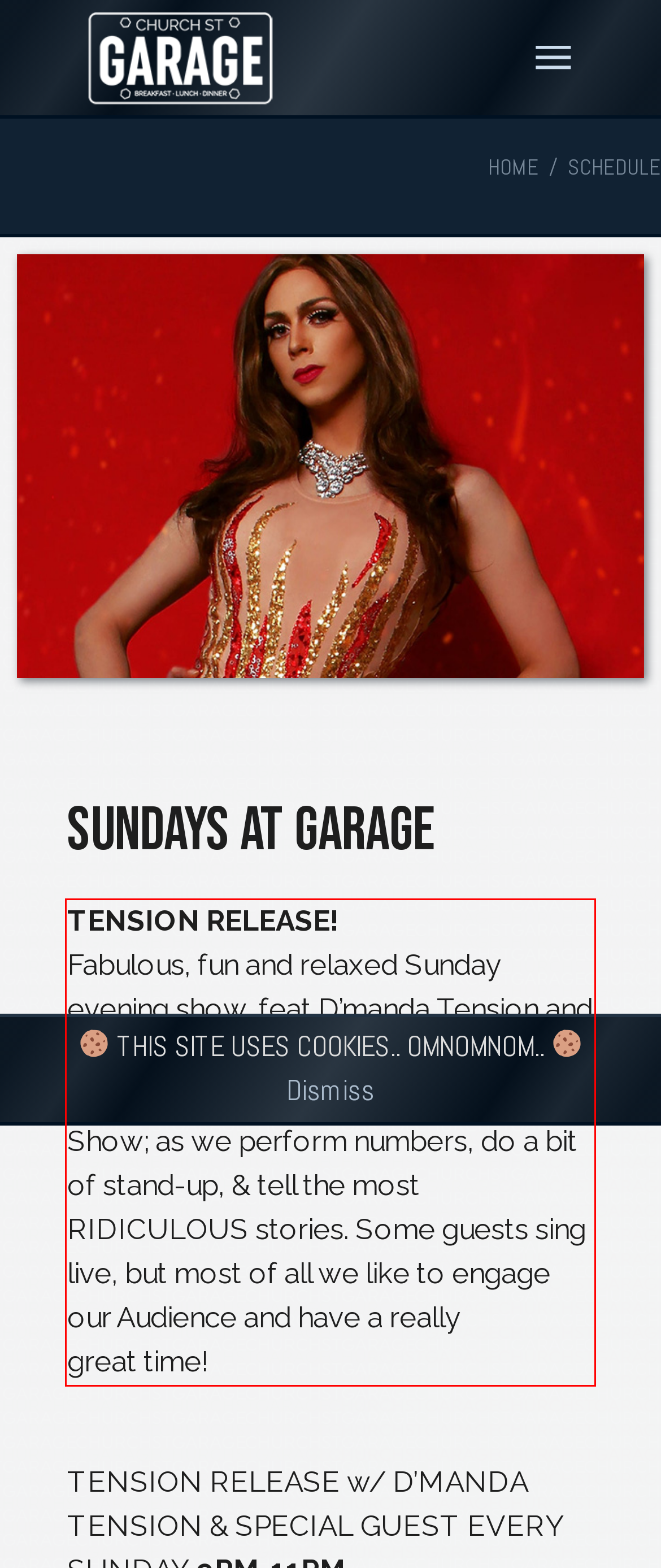You are given a screenshot of a webpage with a UI element highlighted by a red bounding box. Please perform OCR on the text content within this red bounding box.

TENSION RELEASE! Fabulous, fun and relaxed Sunday evening show, feat D’manda Tension and a bevy of guests, ranging in… talent? This show is often referred to as a Variety Show; as we perform numbers, do a bit of stand-up, & tell the most RIDICULOUS stories. Some guests sing live, but most of all we like to engage our Audience and have a really great time!